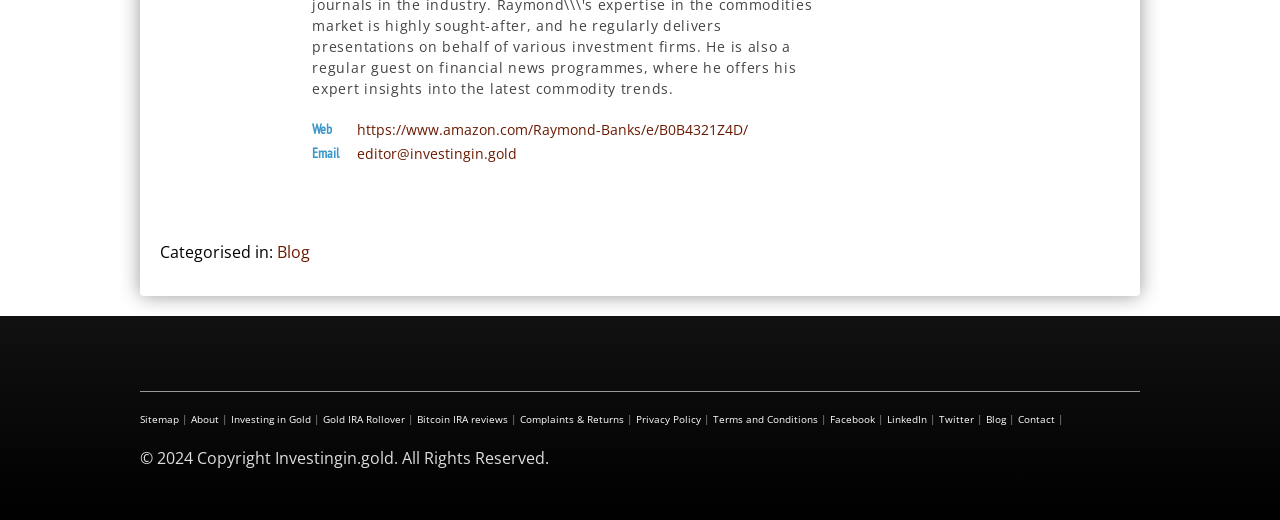Respond to the question below with a single word or phrase:
What is the topic of the webpage related to?

Gold